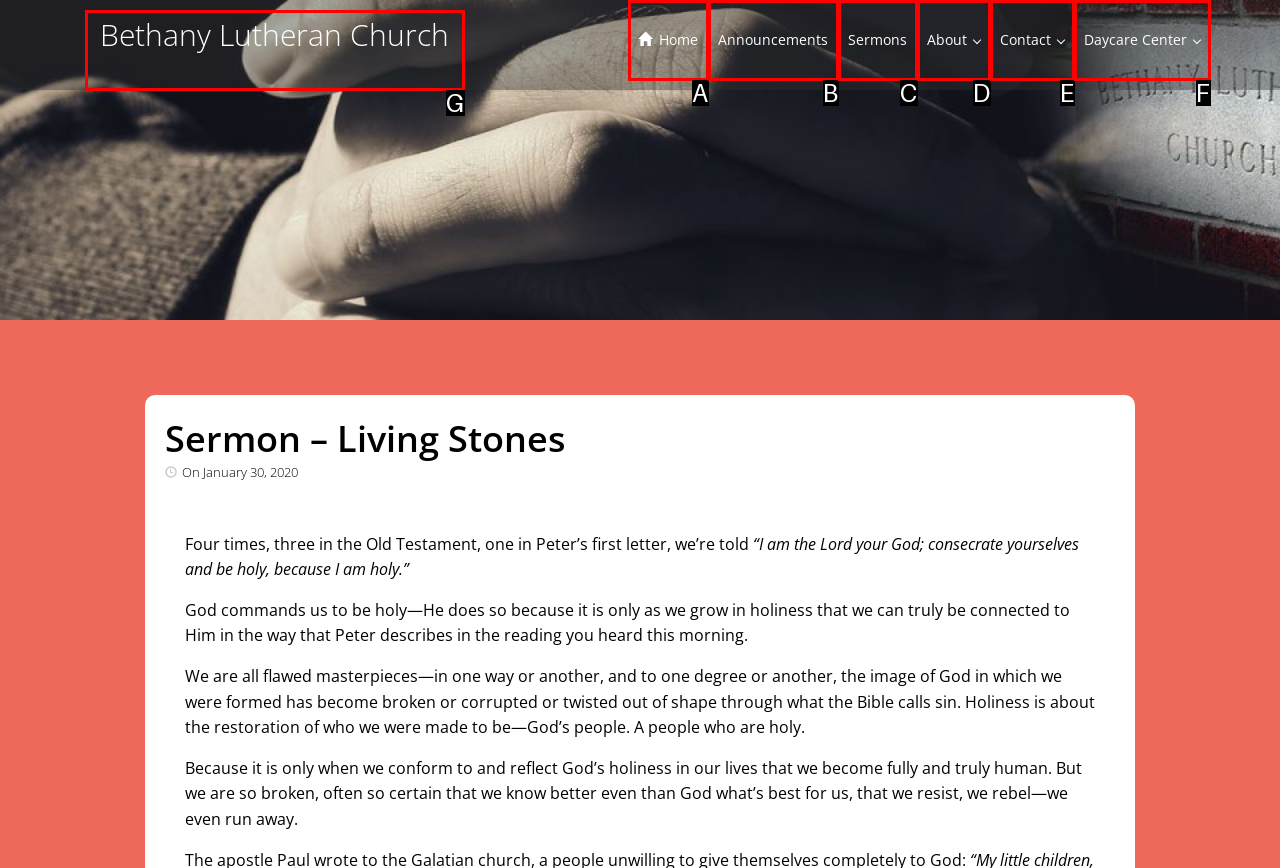Identify the letter of the UI element that fits the description: www.annisummers.com
Respond with the letter of the option directly.

None